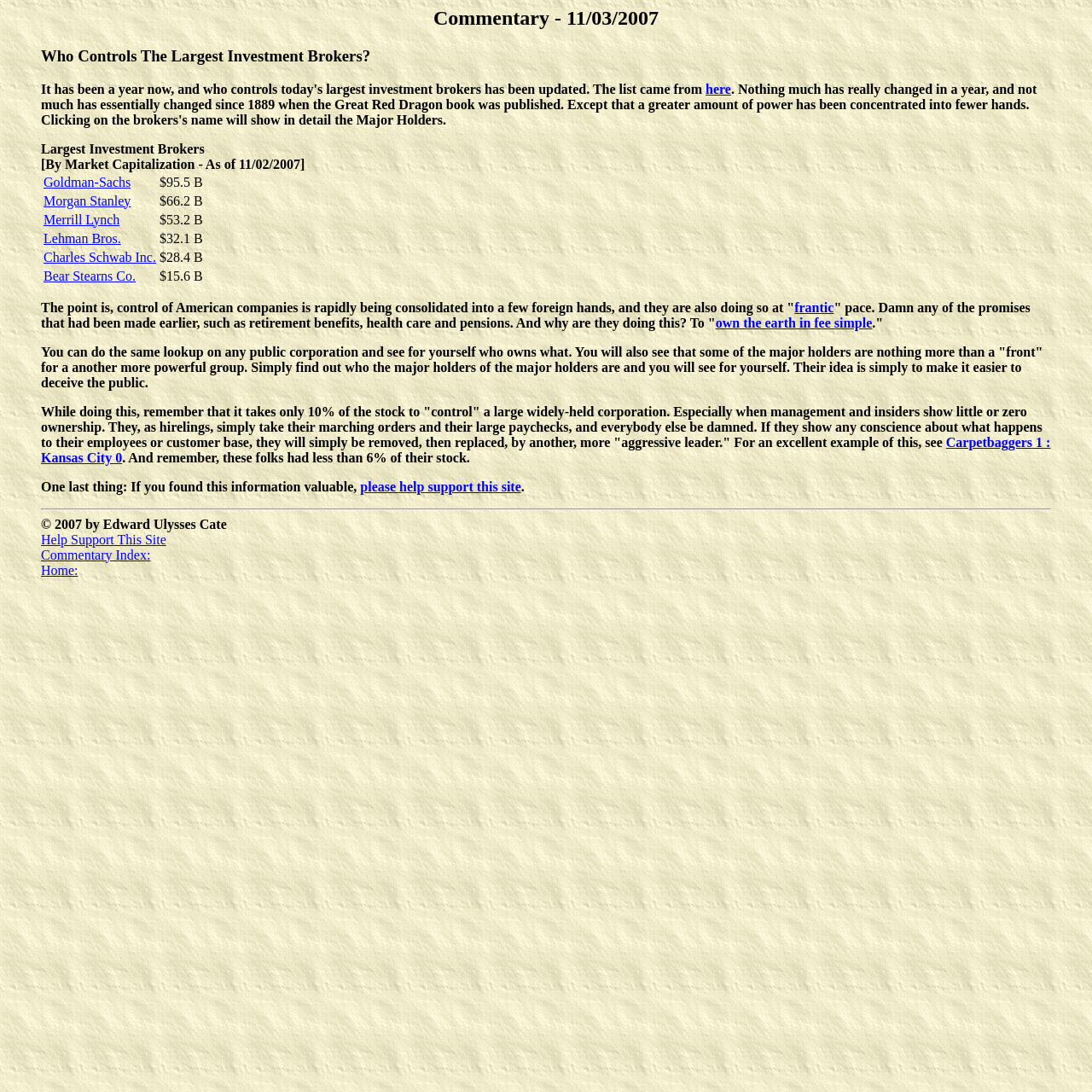Please find the bounding box coordinates of the clickable region needed to complete the following instruction: "Click on 'here'". The bounding box coordinates must consist of four float numbers between 0 and 1, i.e., [left, top, right, bottom].

[0.646, 0.075, 0.669, 0.088]